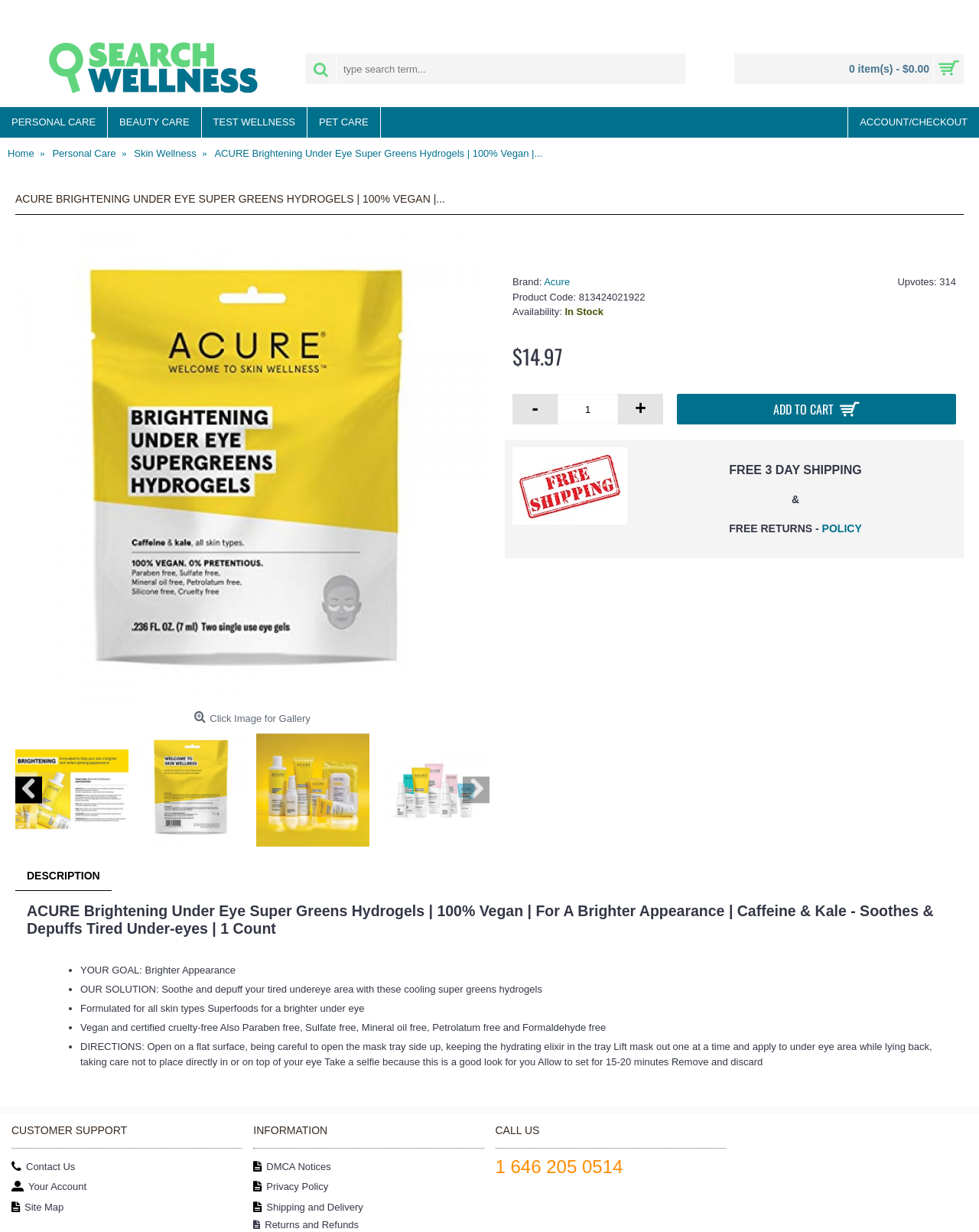Use one word or a short phrase to answer the question provided: 
What is the goal of using this product?

Brighter Appearance